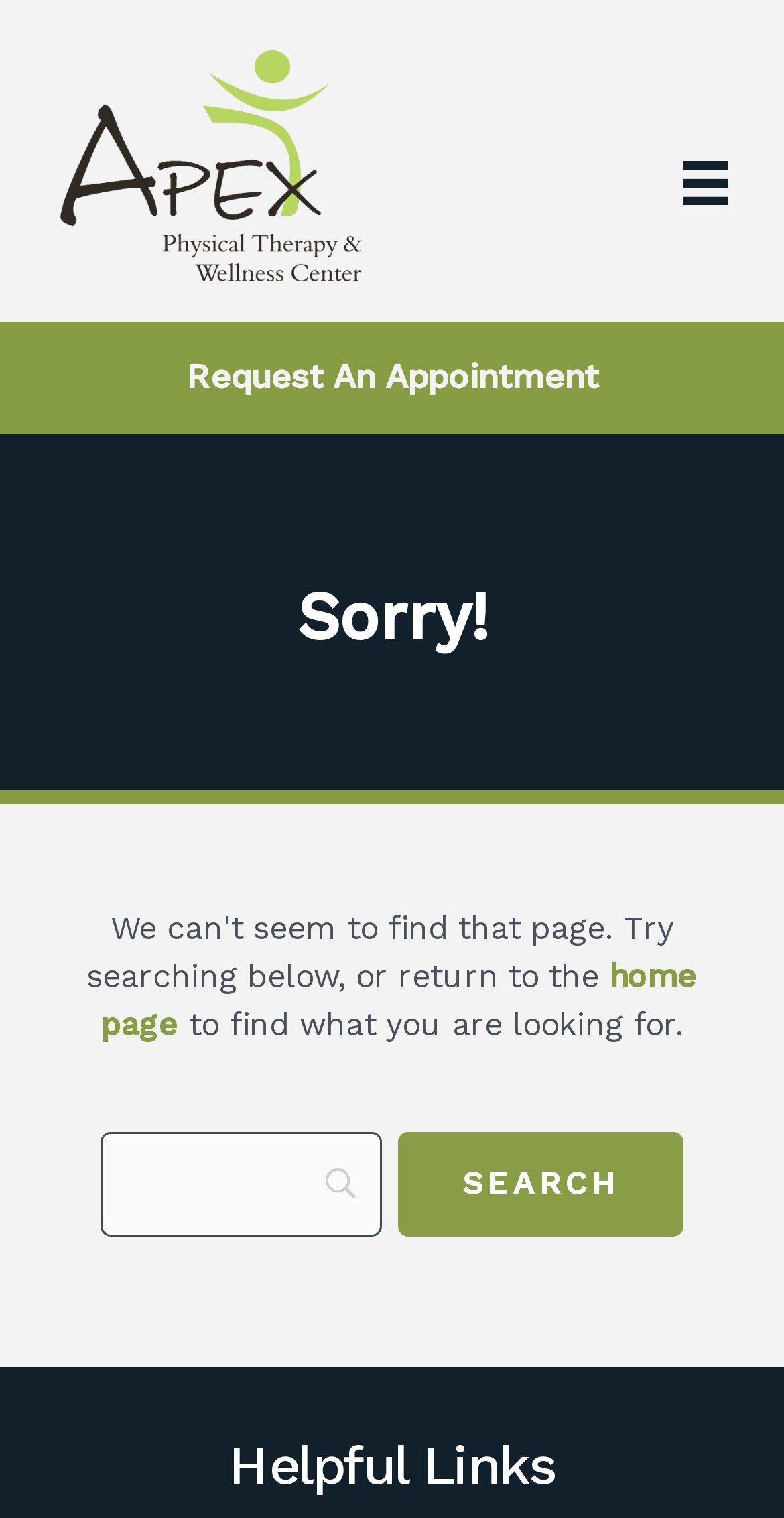Please provide a one-word or phrase answer to the question: 
What is the text on the search button?

SEARCH